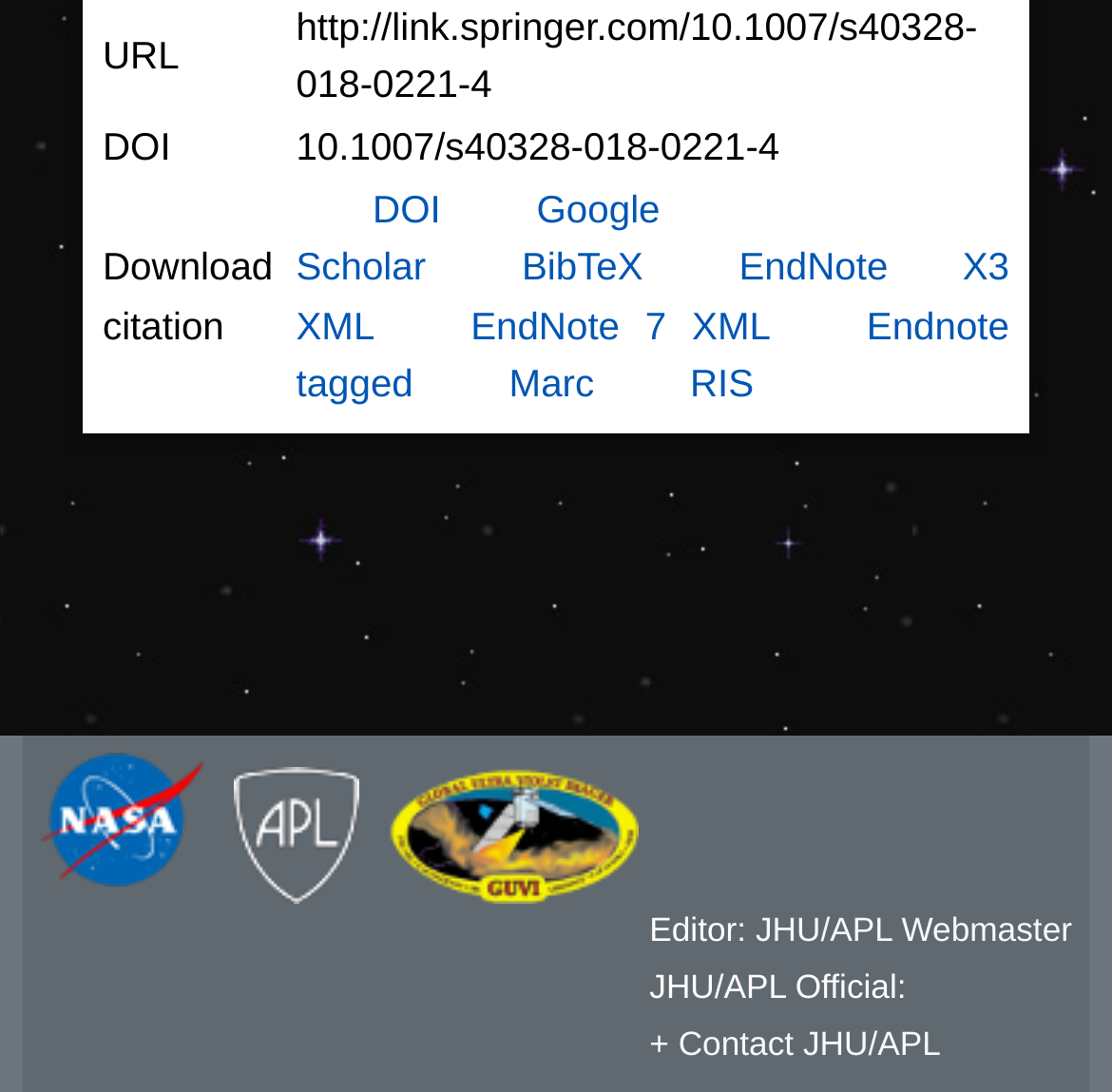What is the title of the second link in the footer section?
Analyze the screenshot and provide a detailed answer to the question.

The second link in the footer section is an image link, and its title is 'Visit the JHU/APL Web Site'.